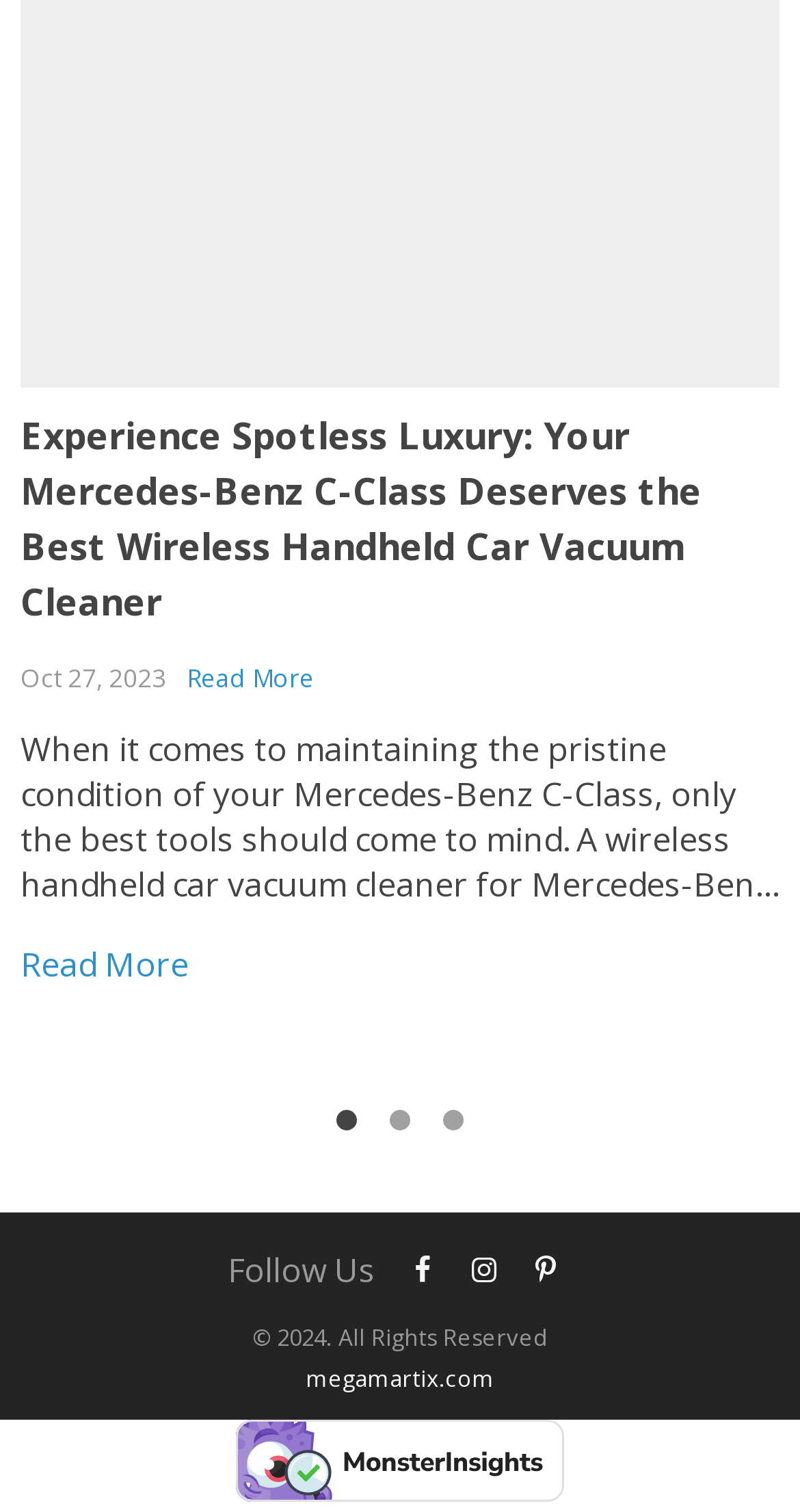Find the bounding box coordinates for the HTML element specified by: "Read More".

[0.233, 0.437, 0.392, 0.46]